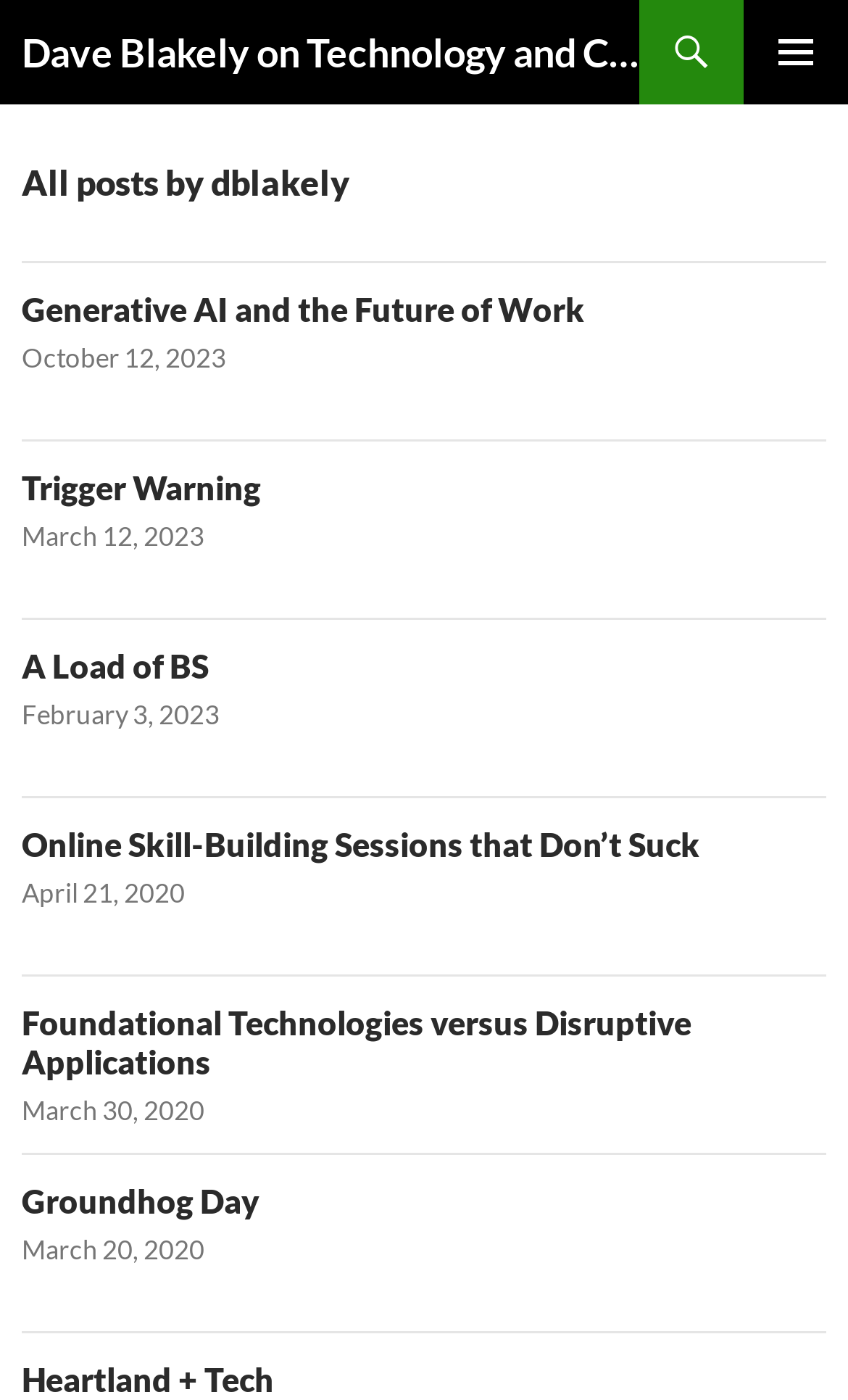Identify the bounding box coordinates of the clickable region to carry out the given instruction: "View the post 'Trigger Warning'".

[0.026, 0.334, 0.308, 0.362]